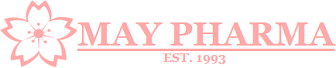Give a one-word or one-phrase response to the question:
What year was May Pharma established?

1993